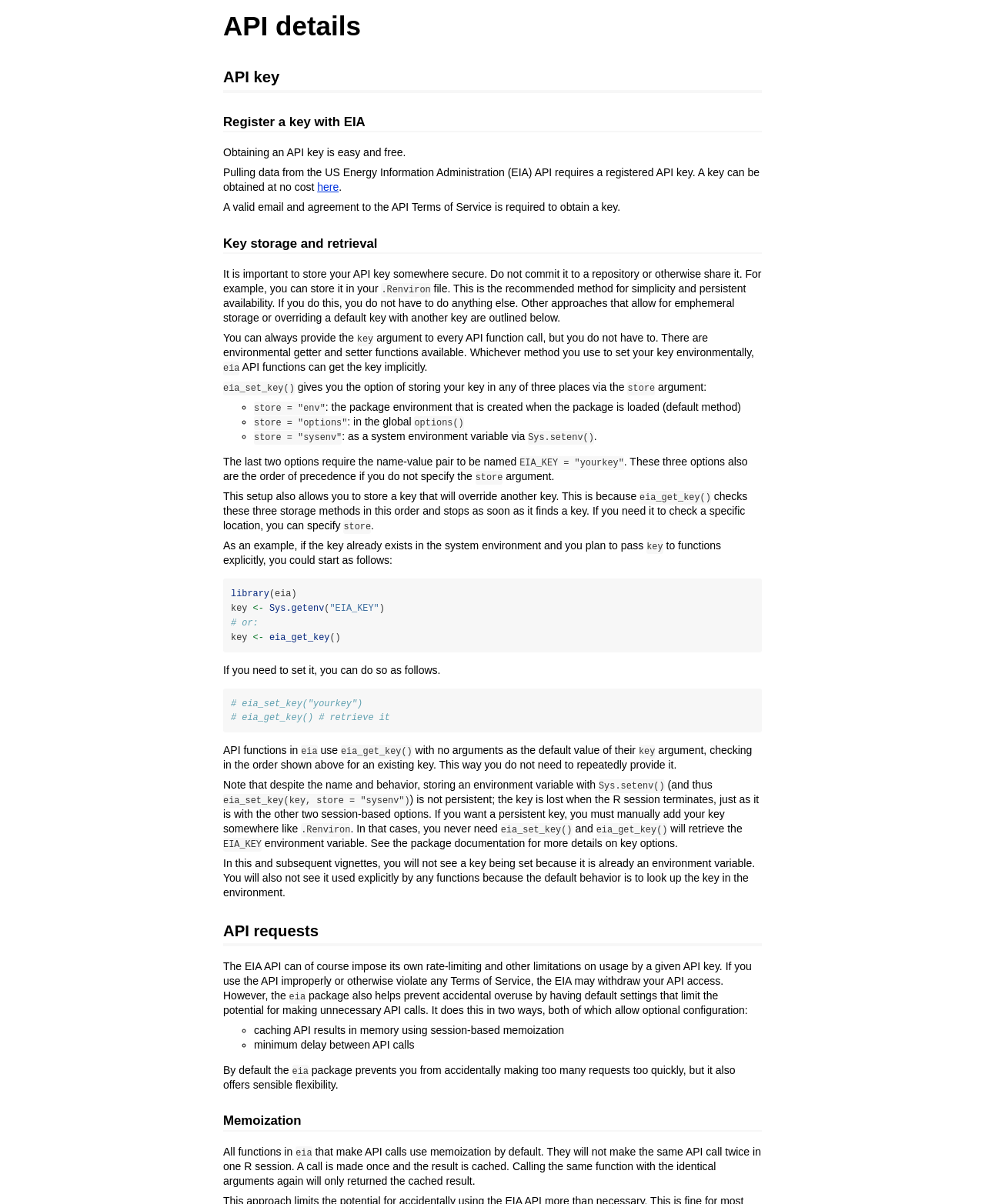Please answer the following question using a single word or phrase: 
What is the purpose of obtaining an API key?

To pull data from EIA API